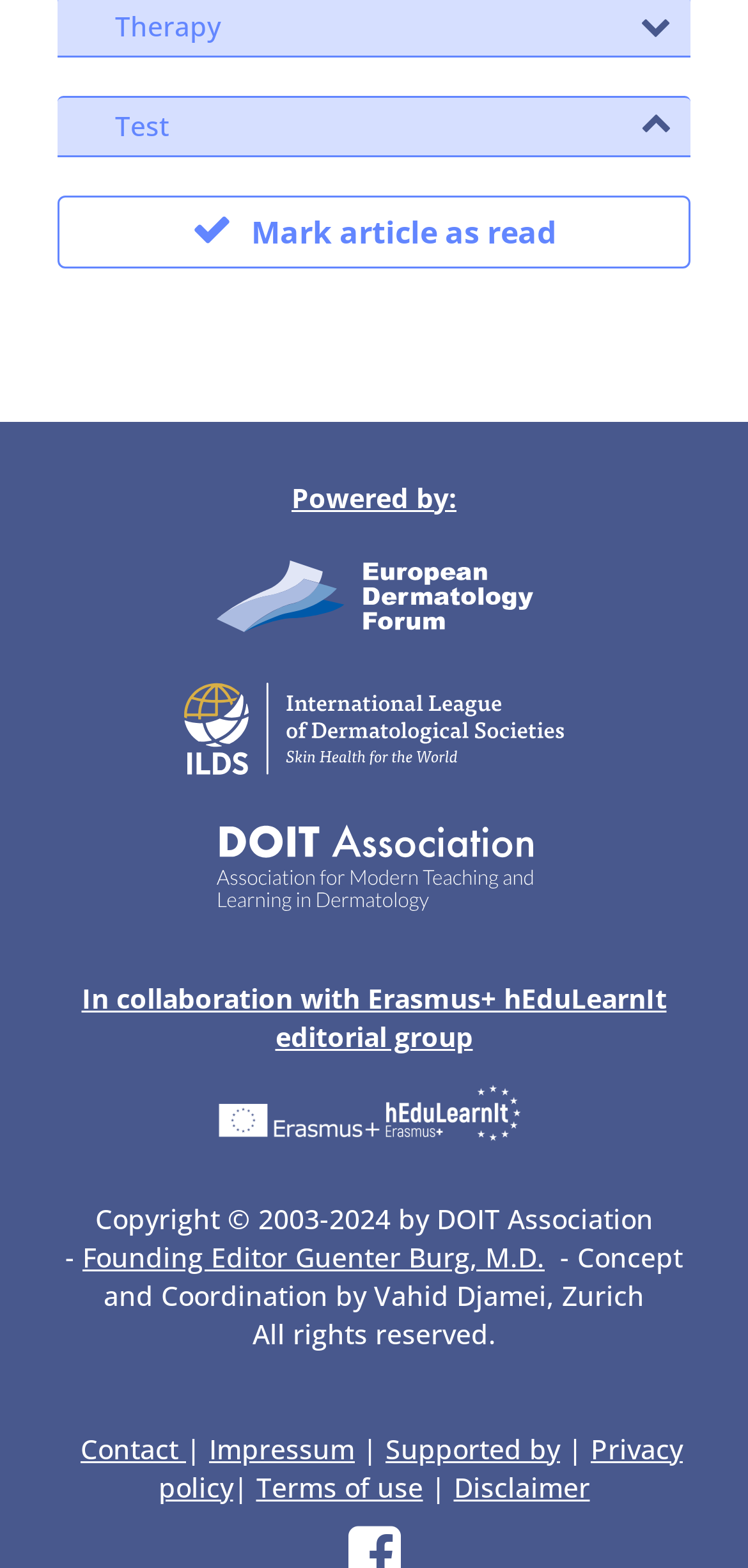Give a one-word or phrase response to the following question: How many images are there in the footer?

4